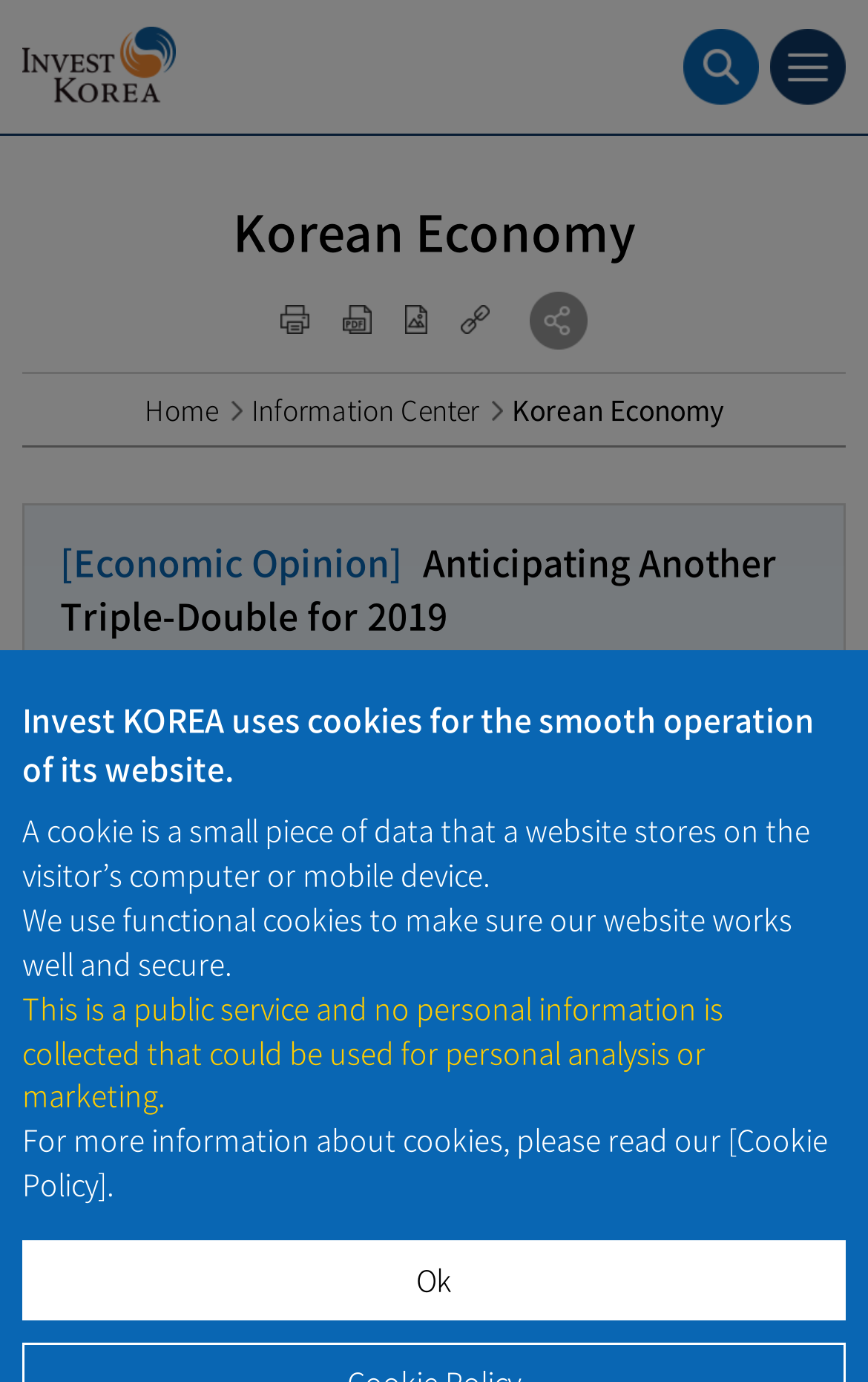Given the element description: "Ok", predict the bounding box coordinates of this UI element. The coordinates must be four float numbers between 0 and 1, given as [left, top, right, bottom].

[0.026, 0.897, 0.974, 0.955]